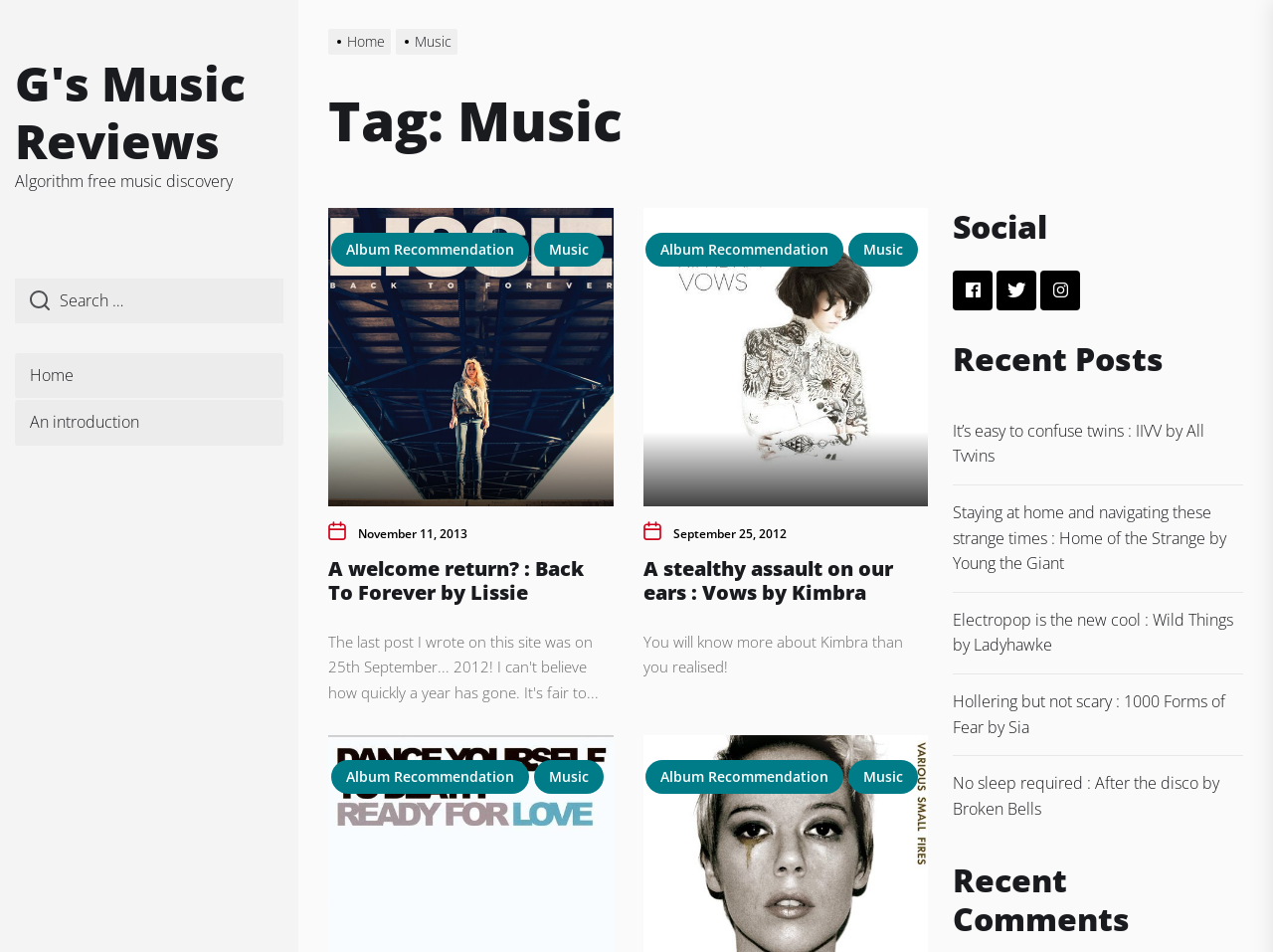What is the purpose of the search box?
Kindly offer a comprehensive and detailed response to the question.

The search box is located at the top of the webpage, and its proximity to the music-related links and articles suggests that it is intended for users to search for specific music reviews or topics within the website.